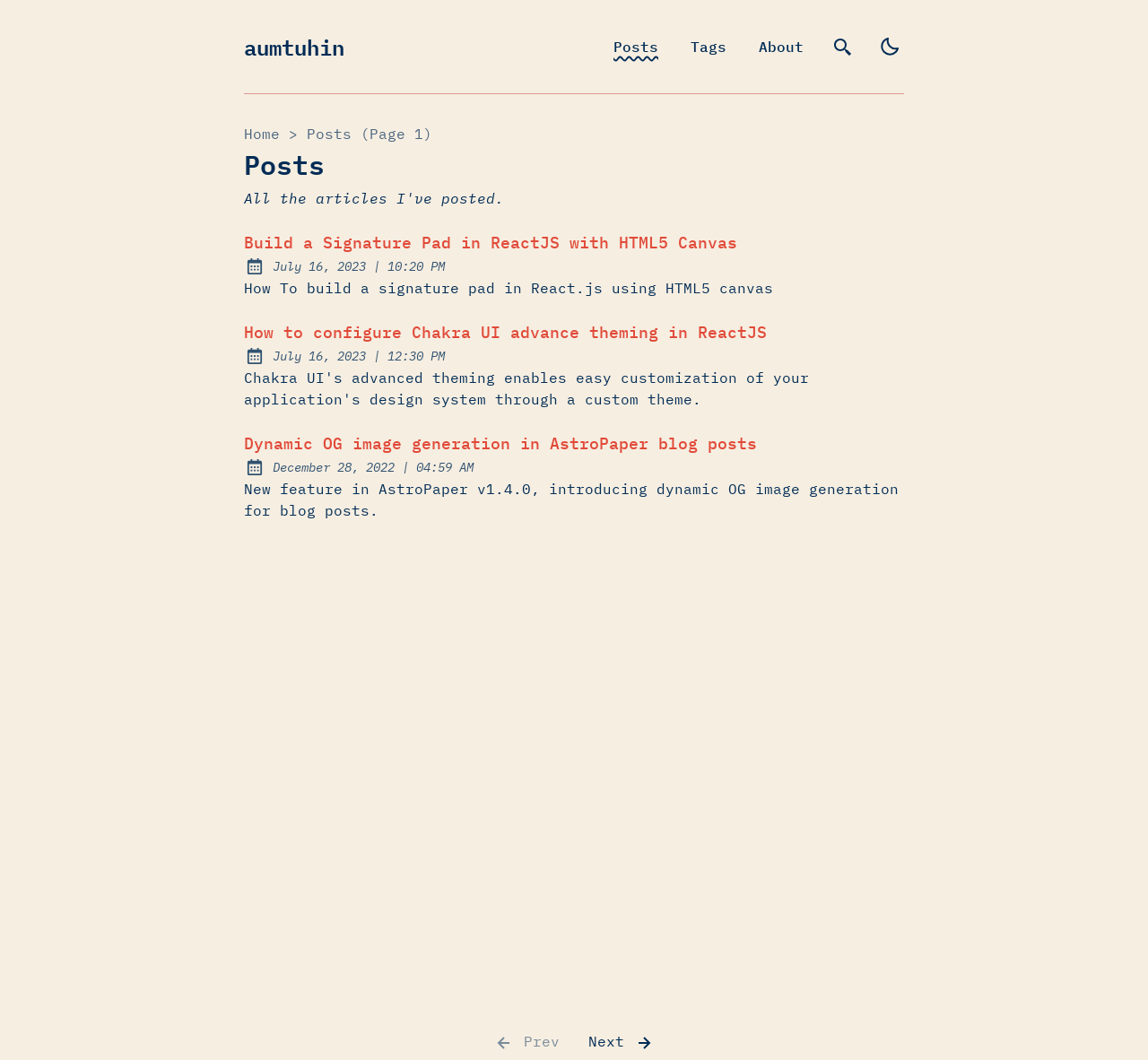Is the previous page button enabled?
Observe the image and answer the question with a one-word or short phrase response.

No